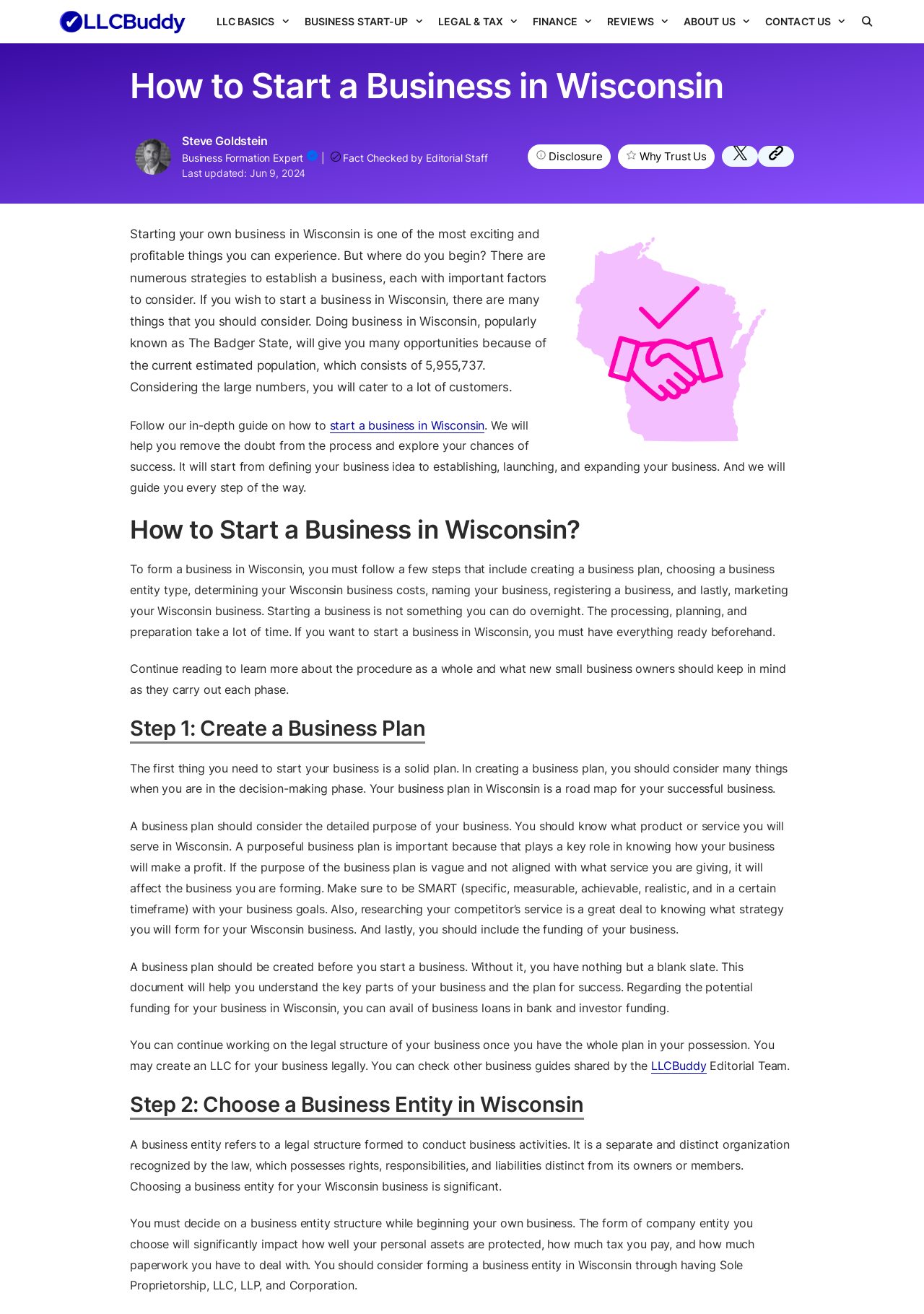What is the role of funding in starting a business in Wisconsin?
Based on the content of the image, thoroughly explain and answer the question.

The webpage highlights the importance of funding in starting a business in Wisconsin. Funding is necessary to support business operations, including startup costs, marketing expenses, and employee salaries. Entrepreneurs can explore various funding options, such as business loans and investor funding, to secure the necessary capital to launch and grow their business.